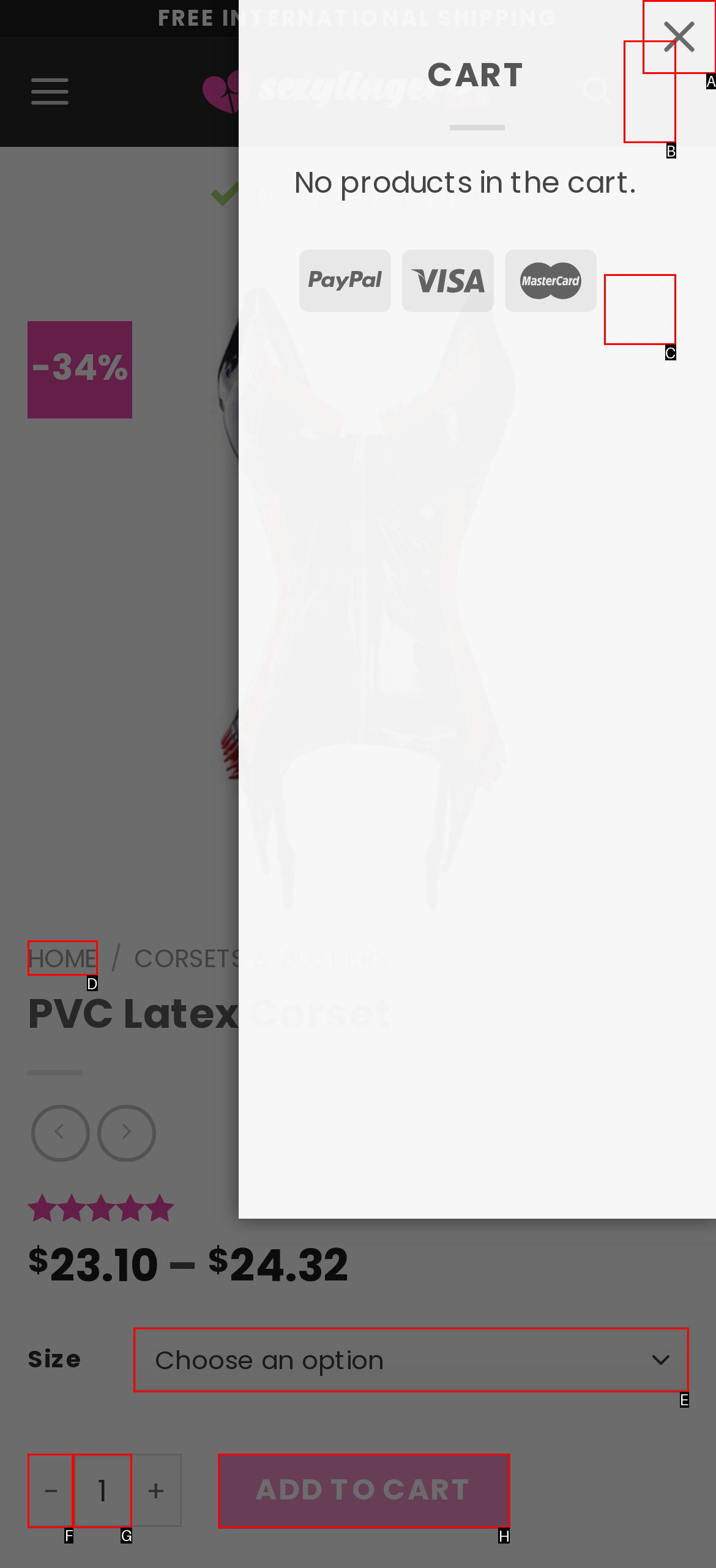For the instruction: view June 2022, which HTML element should be clicked?
Respond with the letter of the appropriate option from the choices given.

None